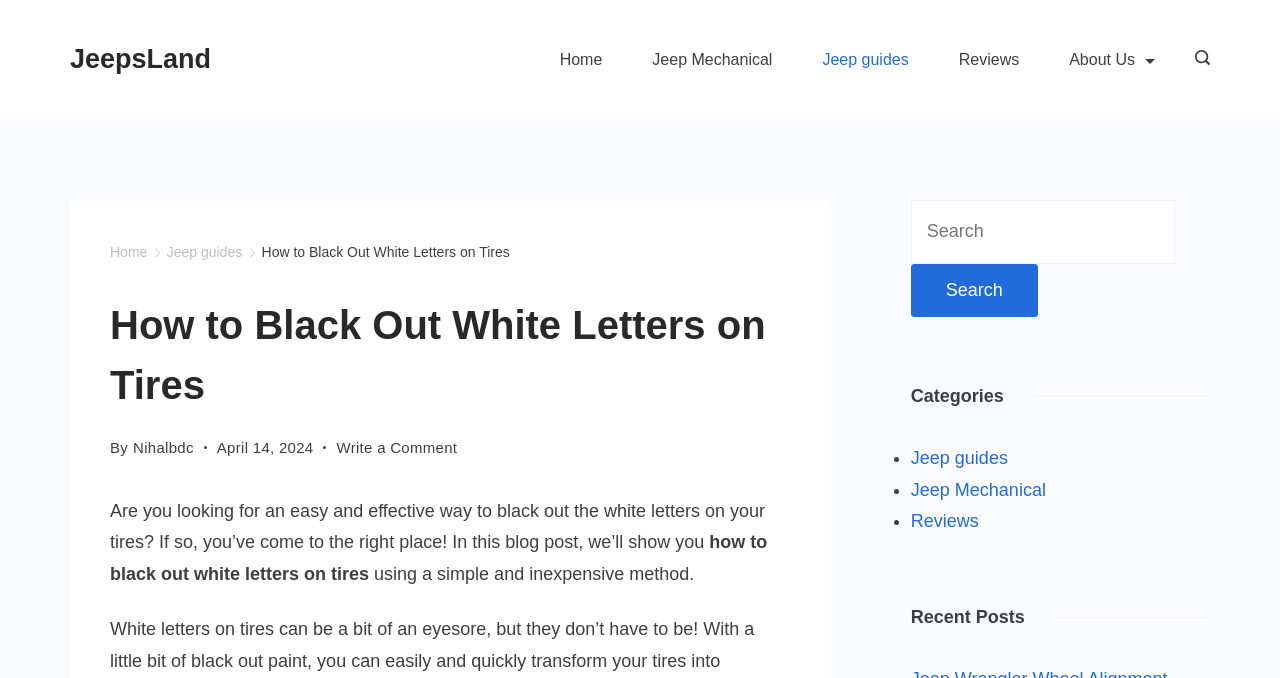What is the author's name? Look at the image and give a one-word or short phrase answer.

Nihalbdc